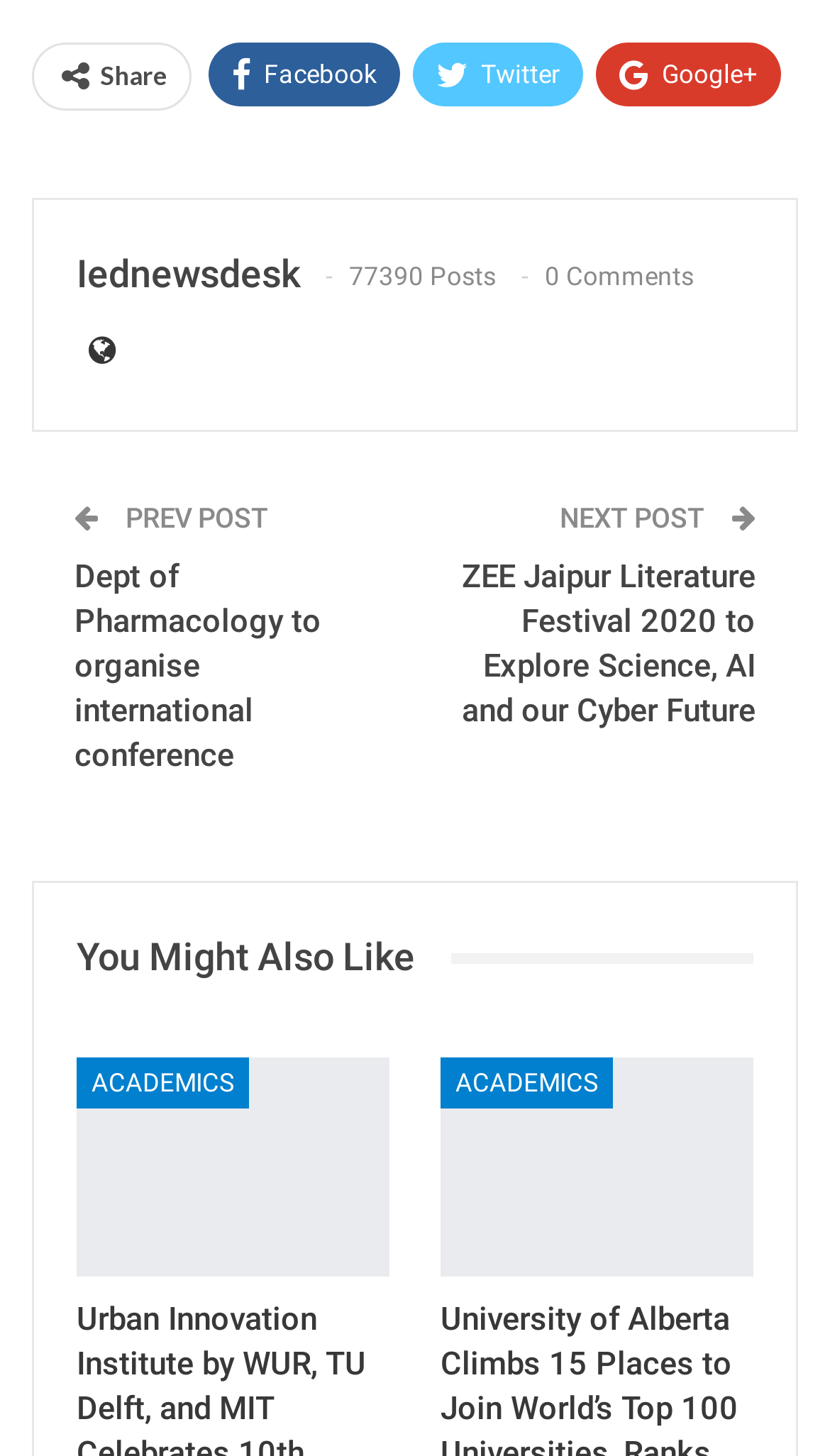Locate the bounding box coordinates of the area to click to fulfill this instruction: "Explore more from the author". The bounding box should be presented as four float numbers between 0 and 1, in the order [left, top, right, bottom].

[0.544, 0.636, 0.856, 0.68]